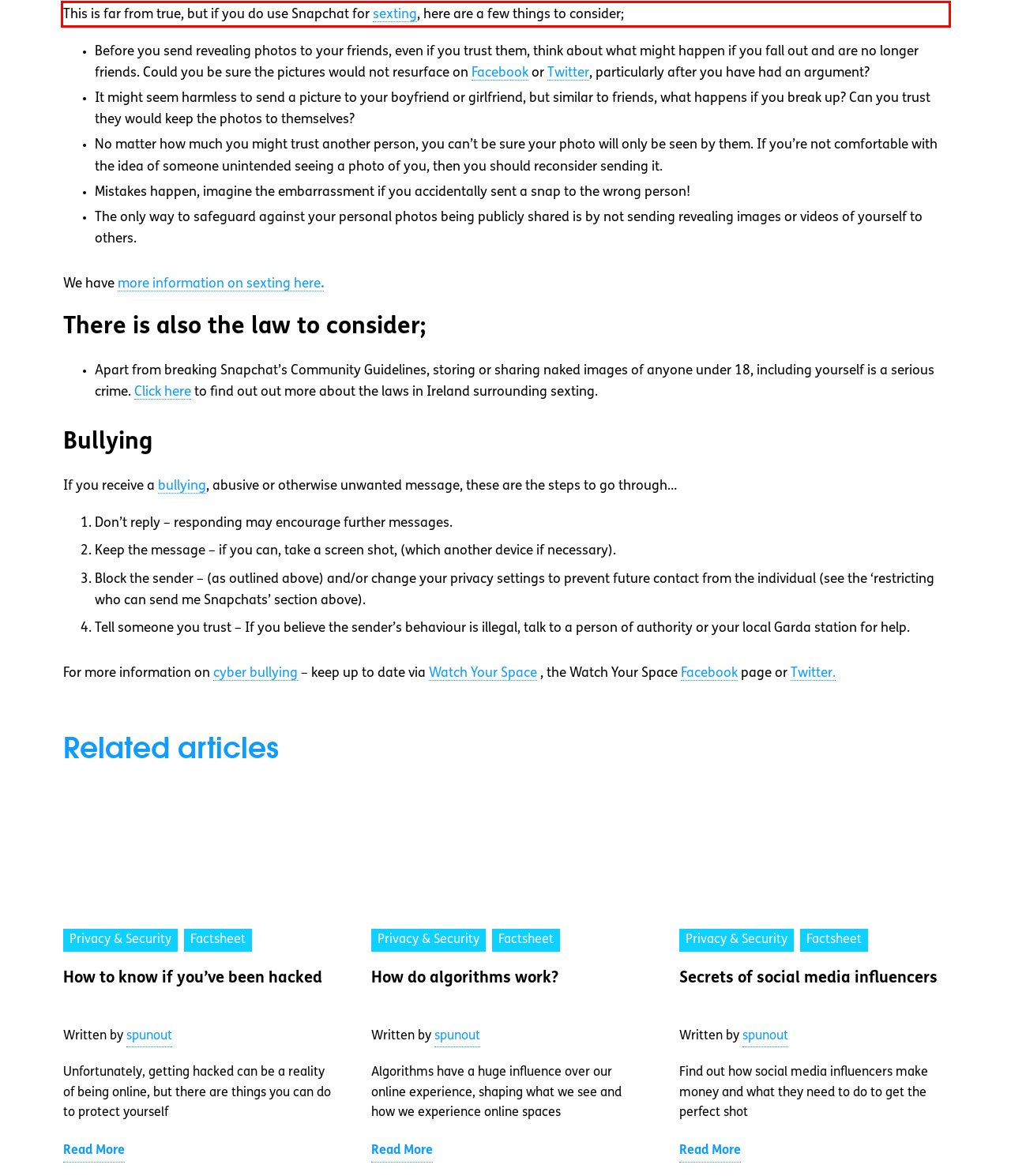You are provided with a screenshot of a webpage that includes a UI element enclosed in a red rectangle. Extract the text content inside this red rectangle.

This is far from true, but if you do use Snapchat for sexting, here are a few things to consider;